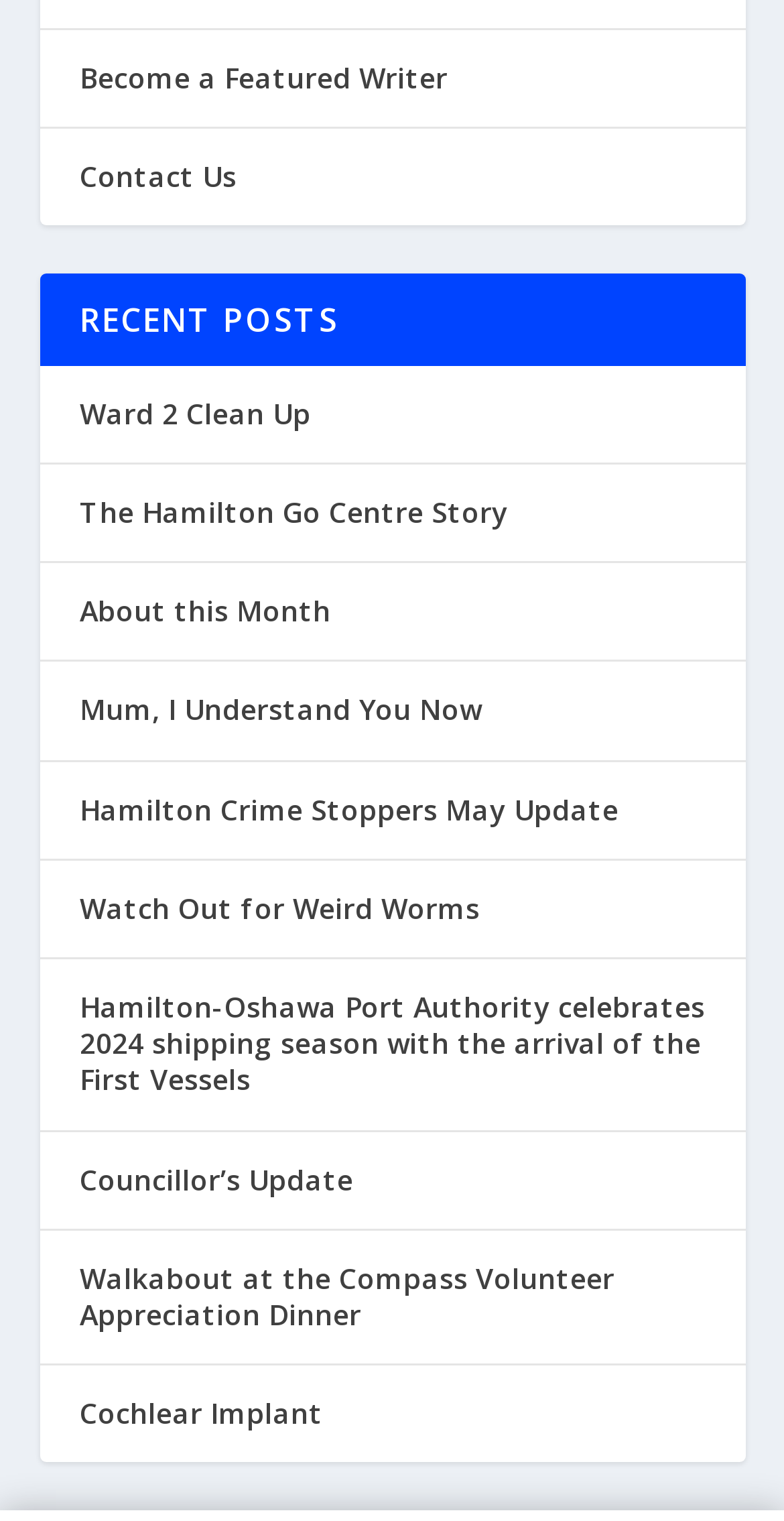How many links are there in the top section of the webpage?
Please use the image to provide an in-depth answer to the question.

I looked at the top section of the webpage and found two links: 'Become a Featured Writer' and 'Contact Us'.